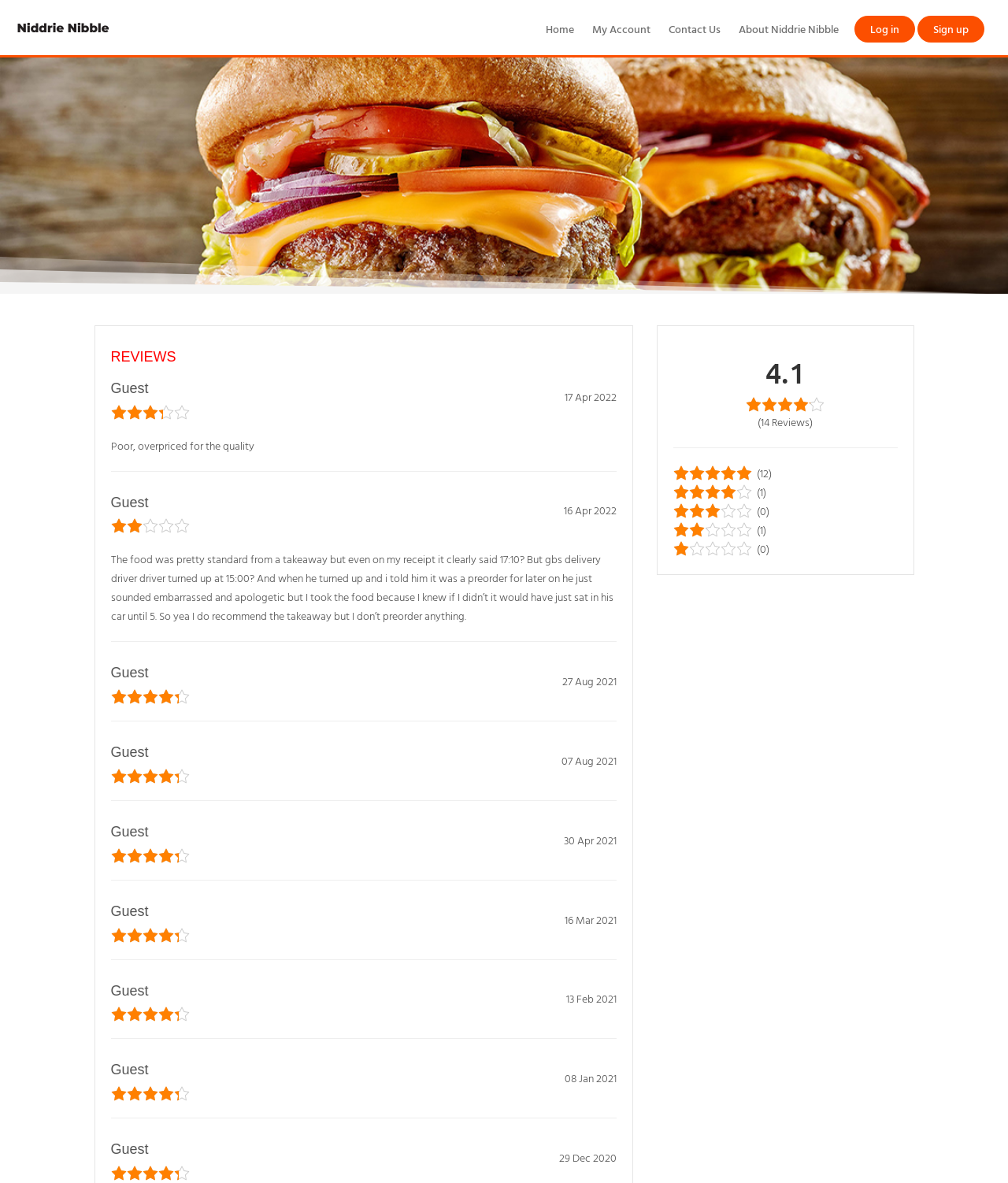Please give a short response to the question using one word or a phrase:
How many reviews are there?

14